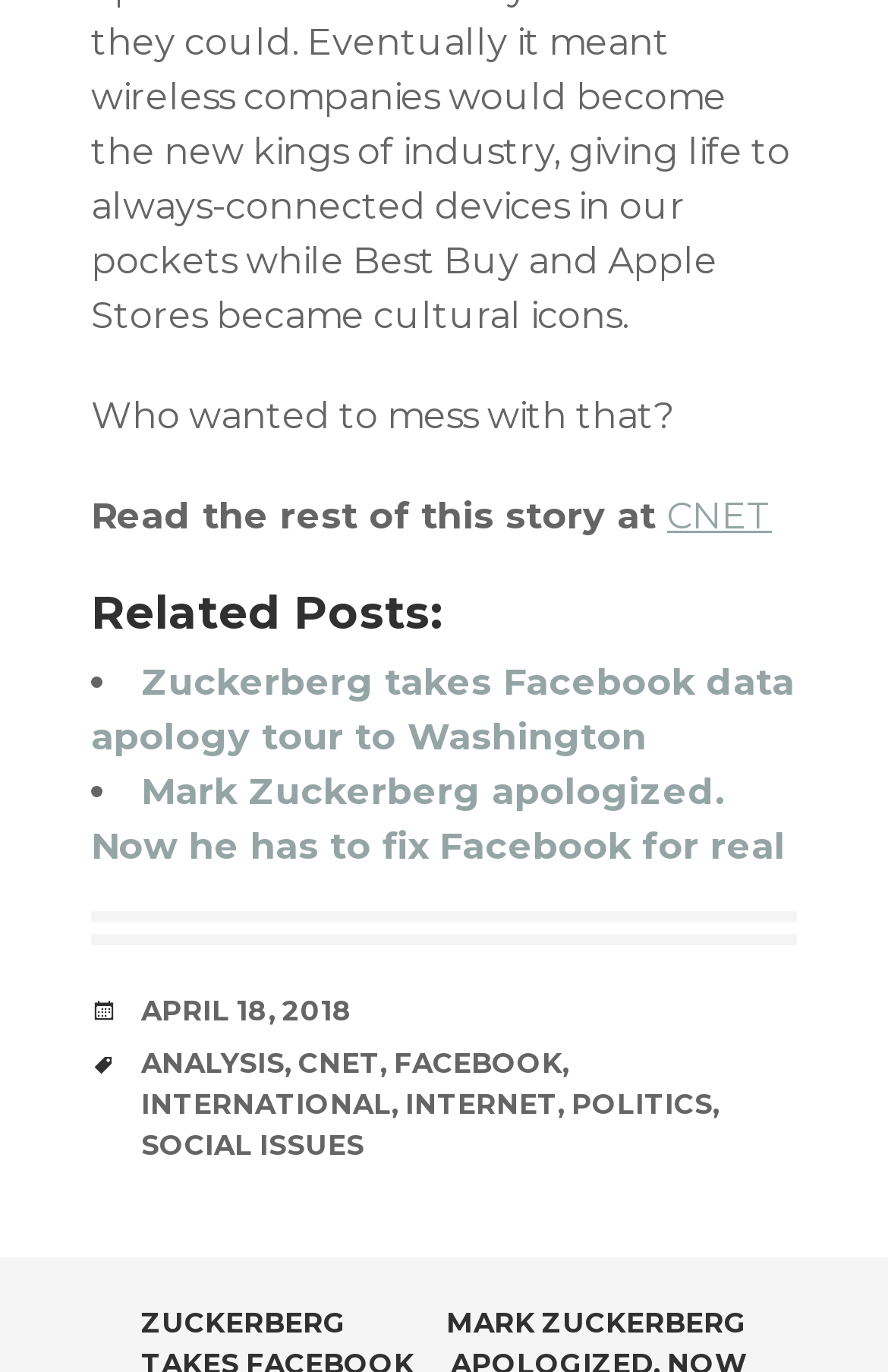Identify and provide the bounding box coordinates of the UI element described: "analysis". The coordinates should be formatted as [left, top, right, bottom], with each number being a float between 0 and 1.

[0.159, 0.761, 0.321, 0.786]